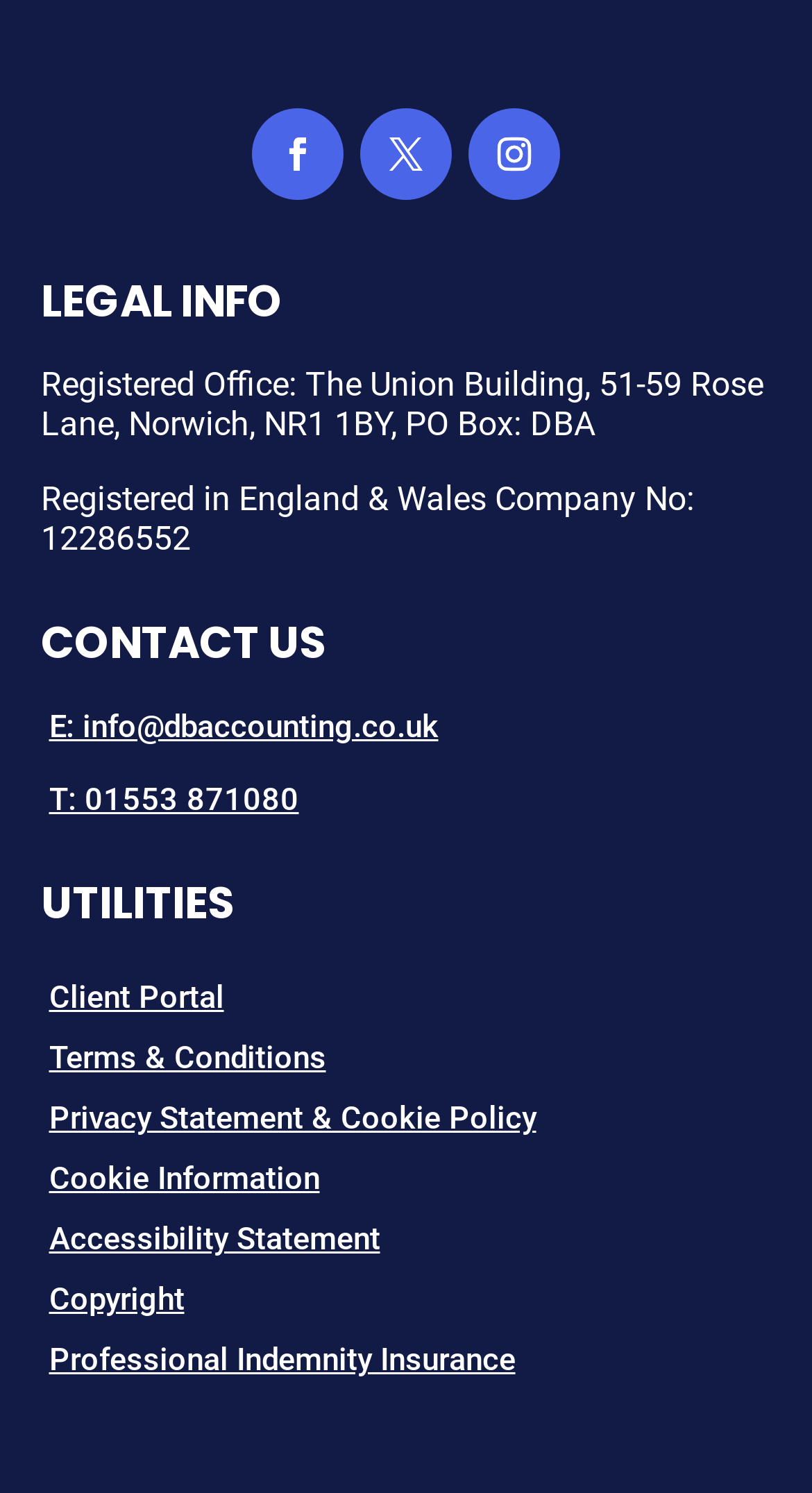Locate the bounding box coordinates of the element you need to click to accomplish the task described by this instruction: "Contact us via email".

[0.06, 0.474, 0.54, 0.499]